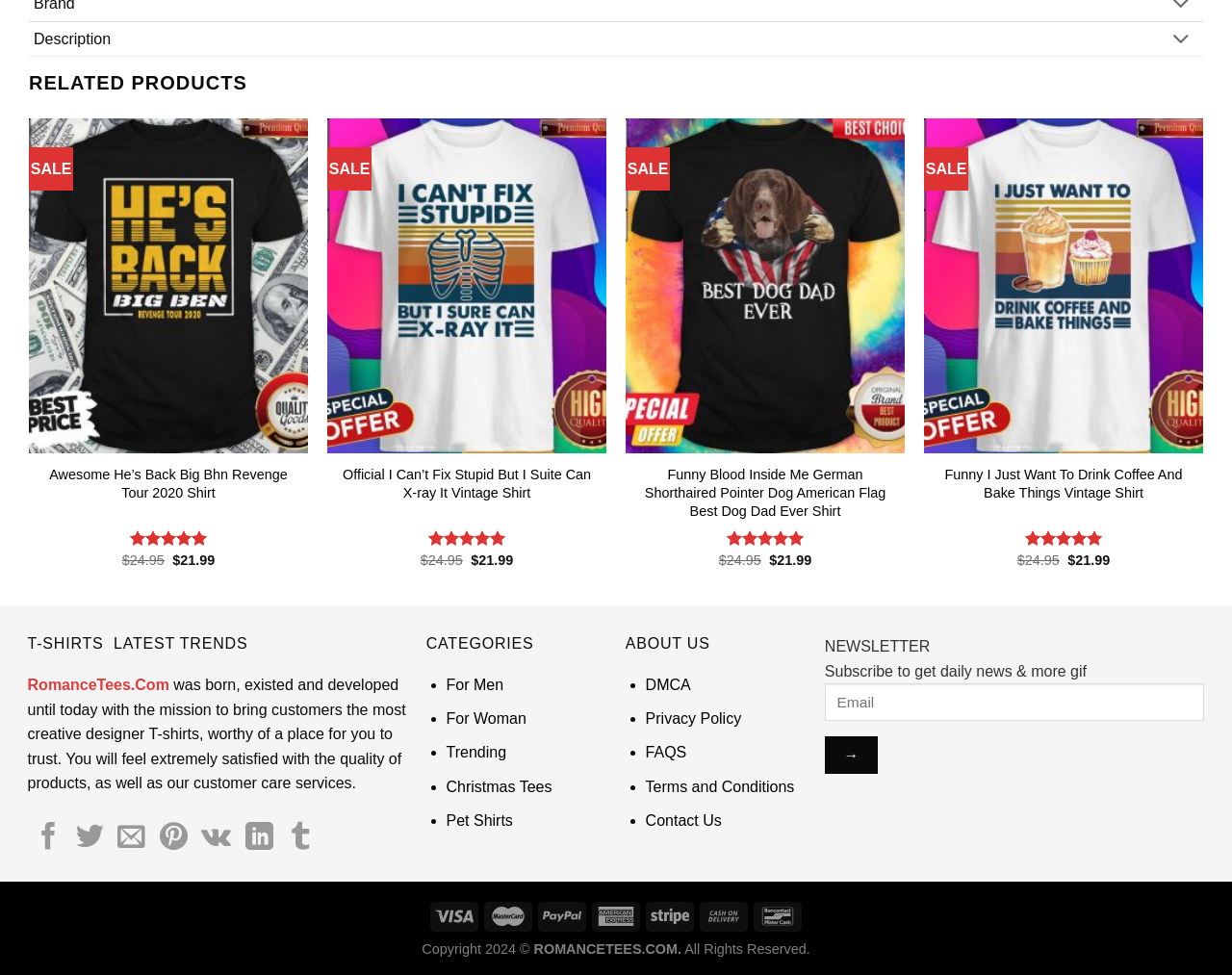Answer this question in one word or a short phrase: What is the purpose of the 'Wishlist' button?

To add product to wishlist